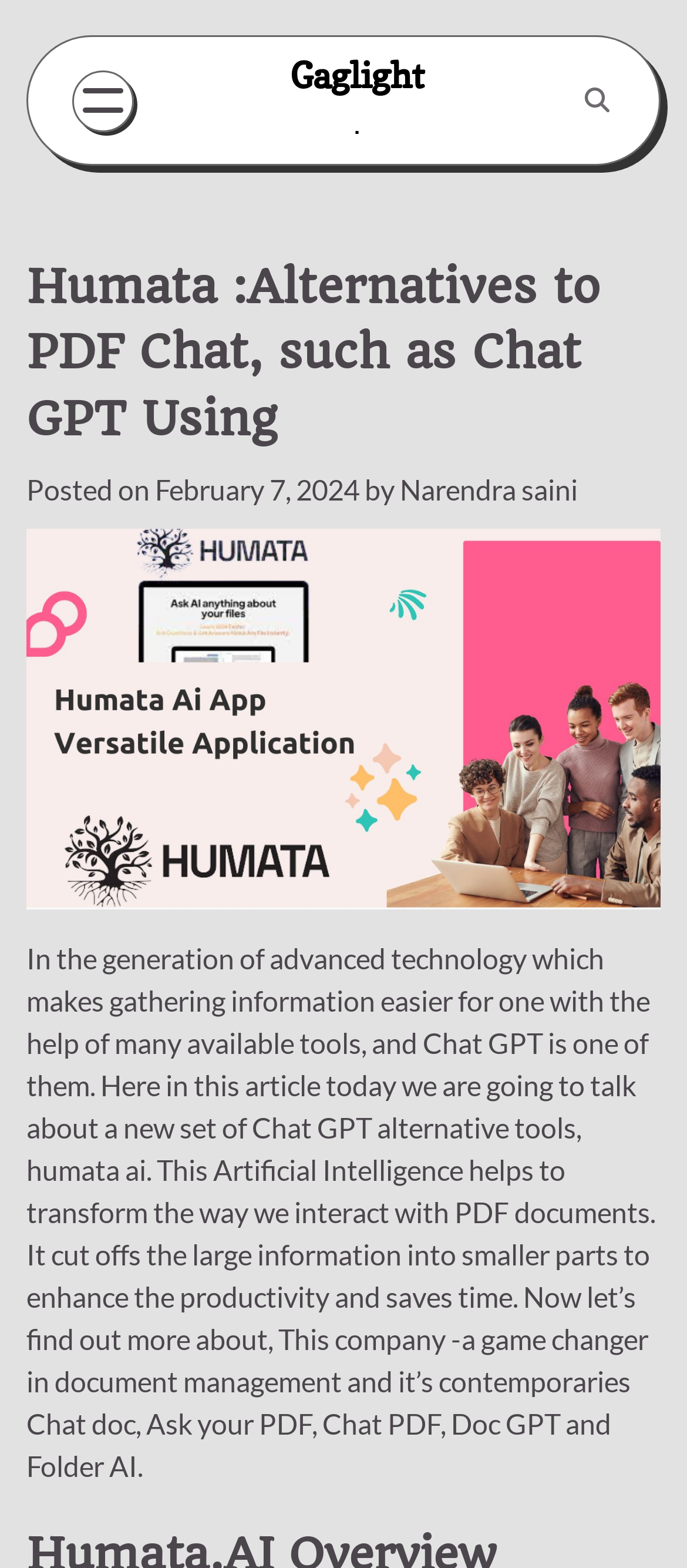What are the alternative tools mentioned in the article?
Give a detailed response to the question by analyzing the screenshot.

The alternative tools mentioned in the article are Chat doc, Ask your PDF, Chat PDF, Doc GPT, and Folder AI, which are contemporaries of Humata AI in document management.